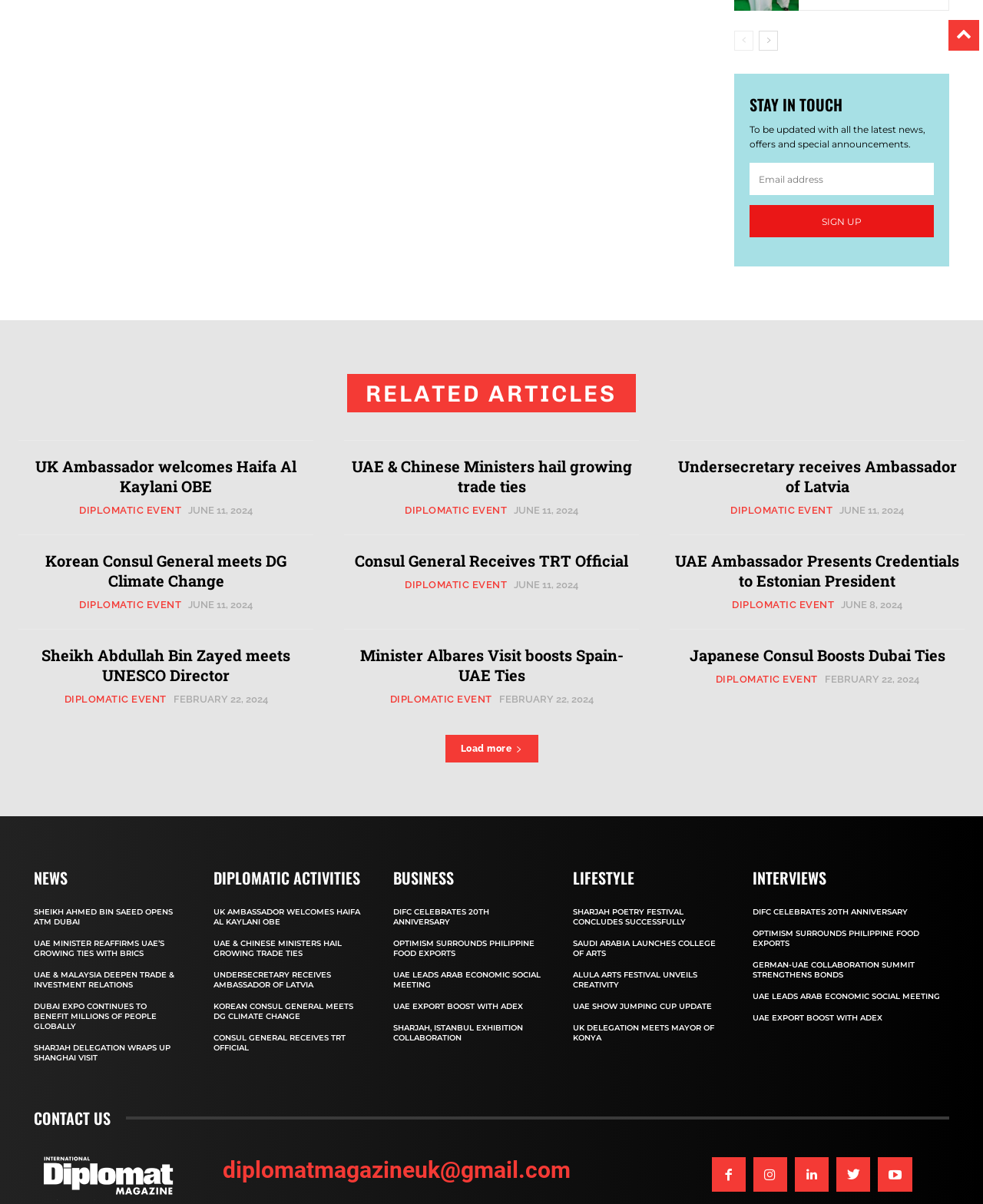Determine the bounding box coordinates of the element that should be clicked to execute the following command: "Check out SHEIKH AHMED BIN SAEED OPENS ATM DUBAI".

[0.034, 0.753, 0.176, 0.77]